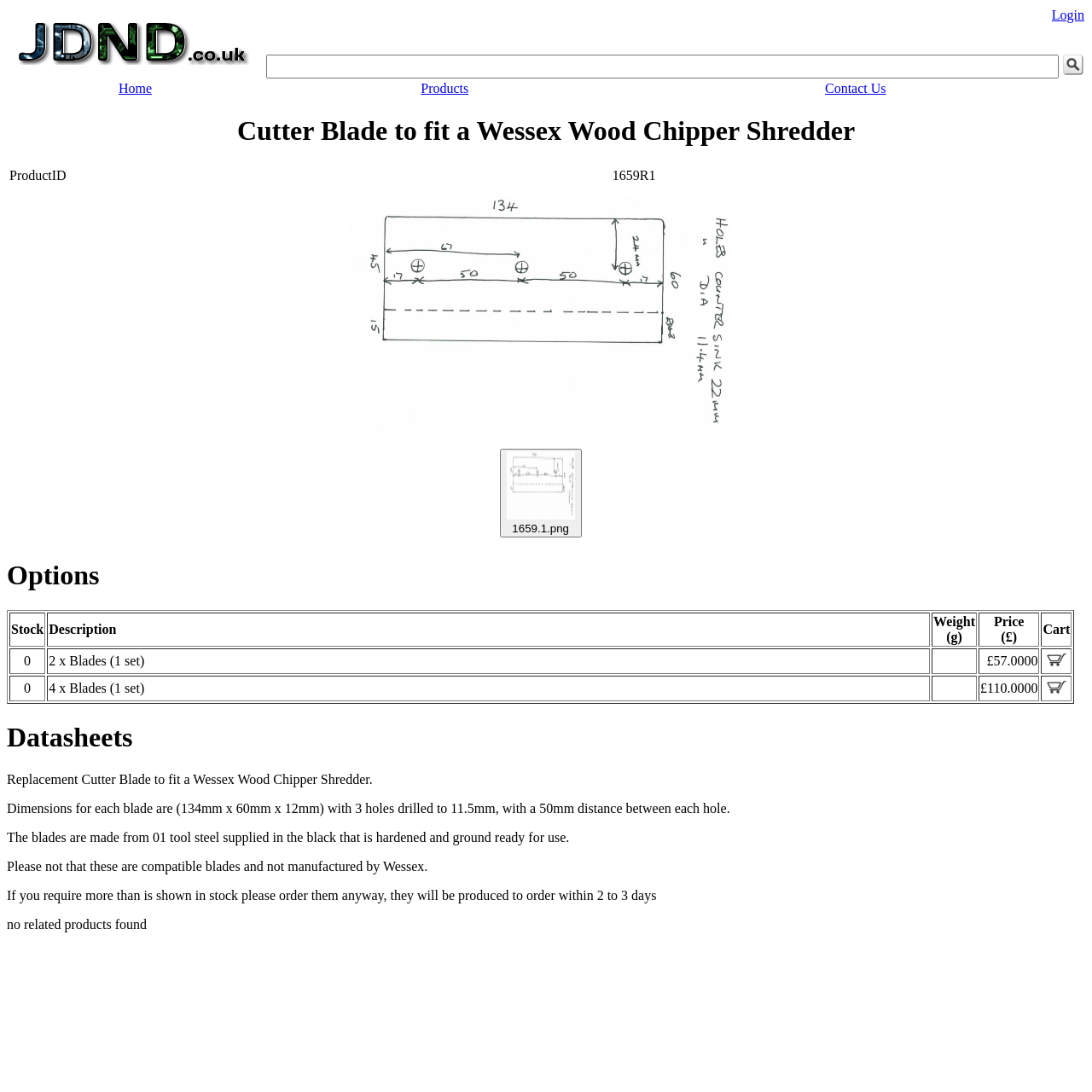Please answer the following question using a single word or phrase: 
What is the product ID of the cutter blade?

1659R1